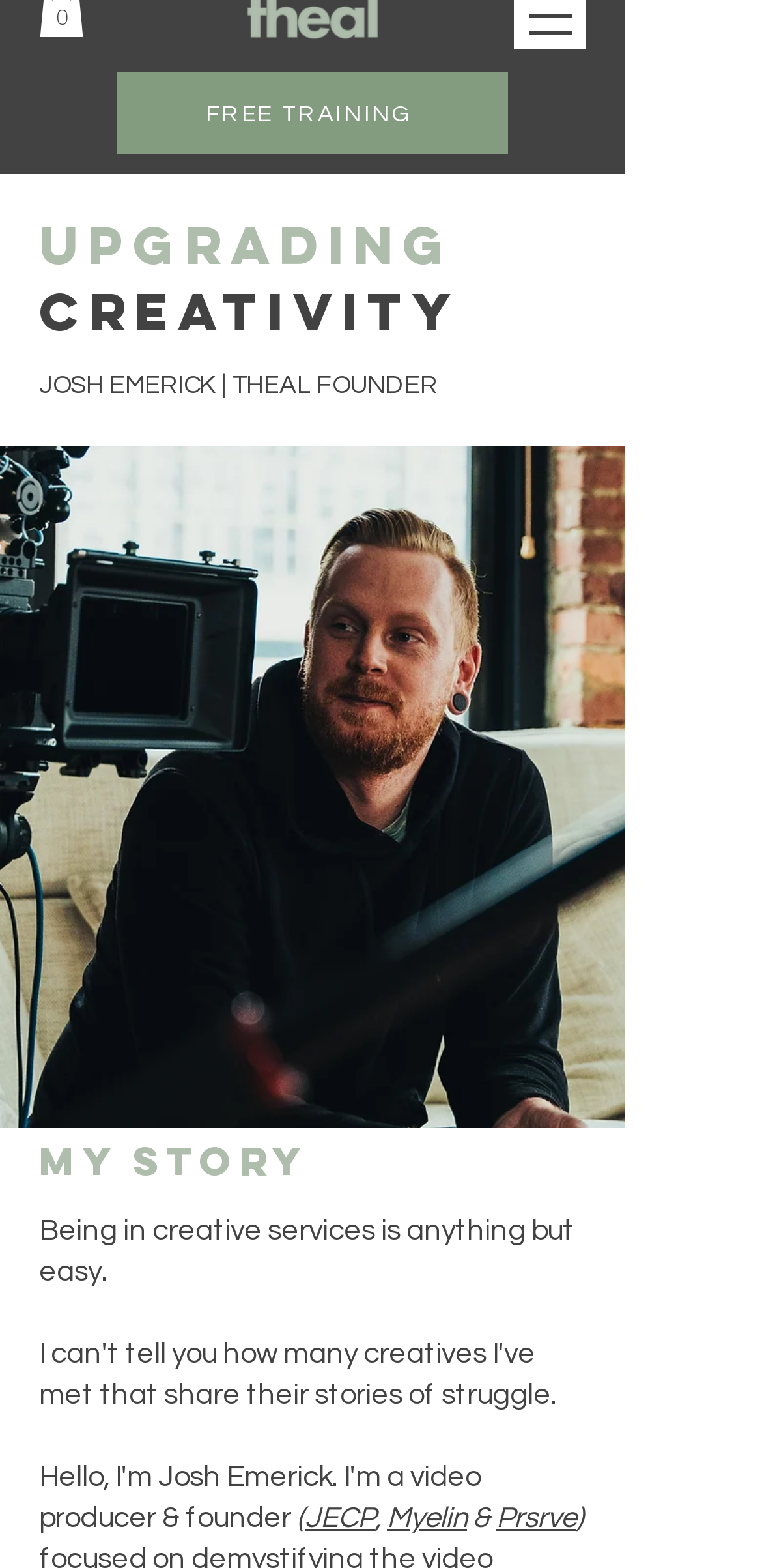Identify the bounding box for the UI element specified in this description: "FREE TRAINING". The coordinates must be four float numbers between 0 and 1, formatted as [left, top, right, bottom].

[0.154, 0.047, 0.667, 0.099]